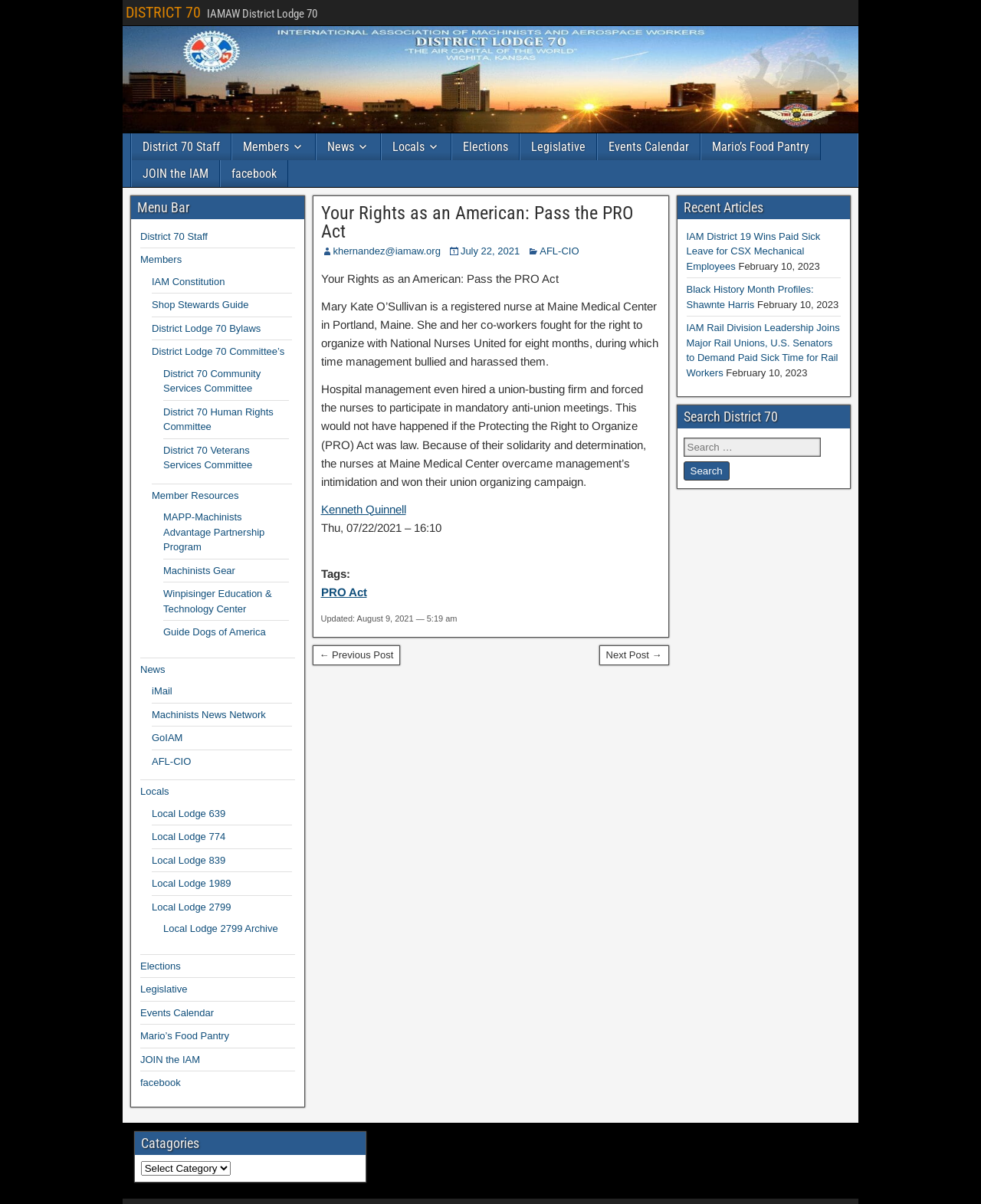What is the name of the district?
Look at the image and respond with a one-word or short-phrase answer.

DISTRICT 70